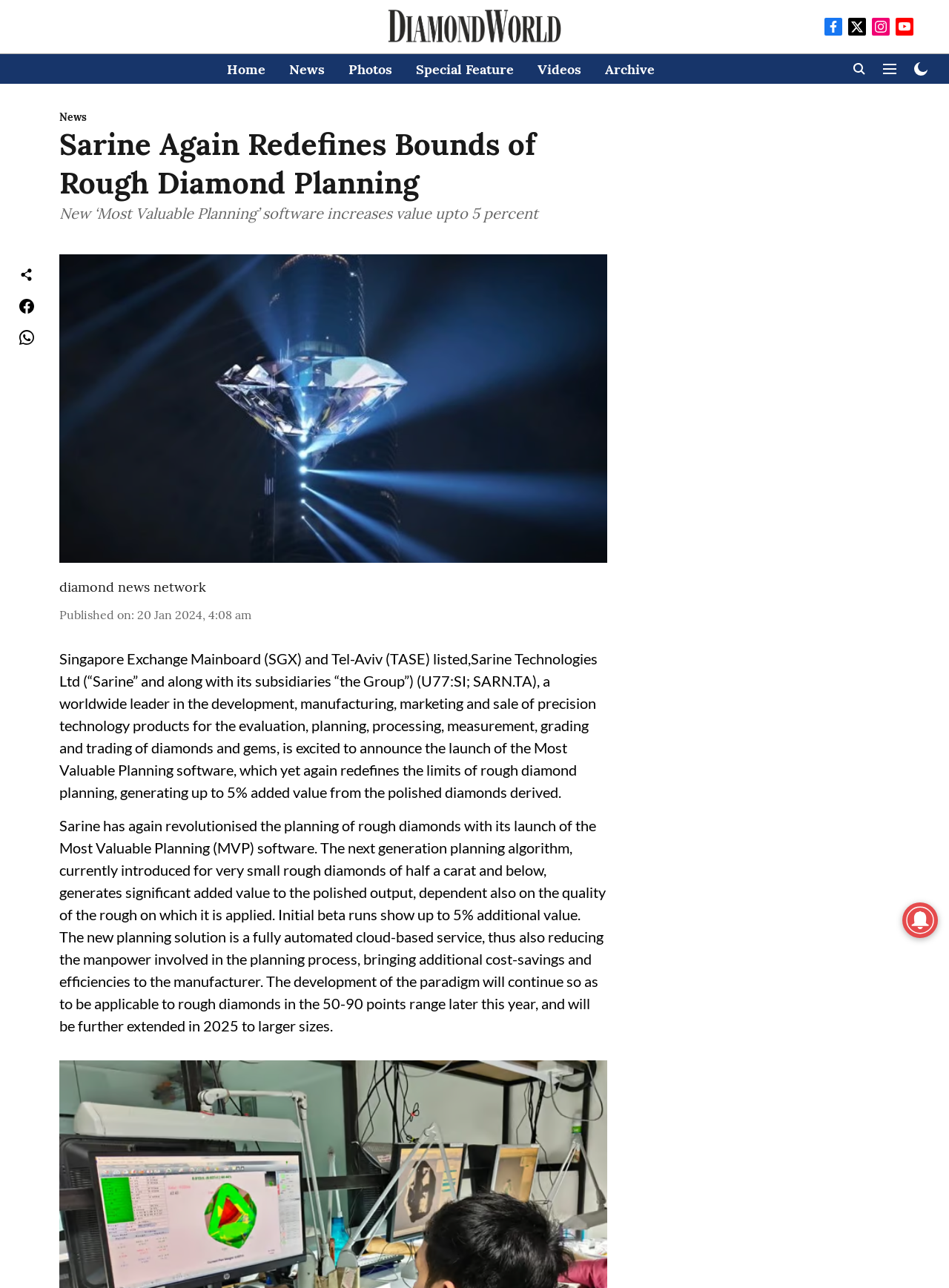Given the content of the image, can you provide a detailed answer to the question?
What is the name of the company mentioned in the article?

I found the answer by reading the article content, specifically the sentence 'Singapore Exchange Mainboard (SGX) and Tel-Aviv (TASE) listed,Sarine Technologies Ltd (“Sarine” and along with its subsidiaries “the Group”)...' which mentions the company name.